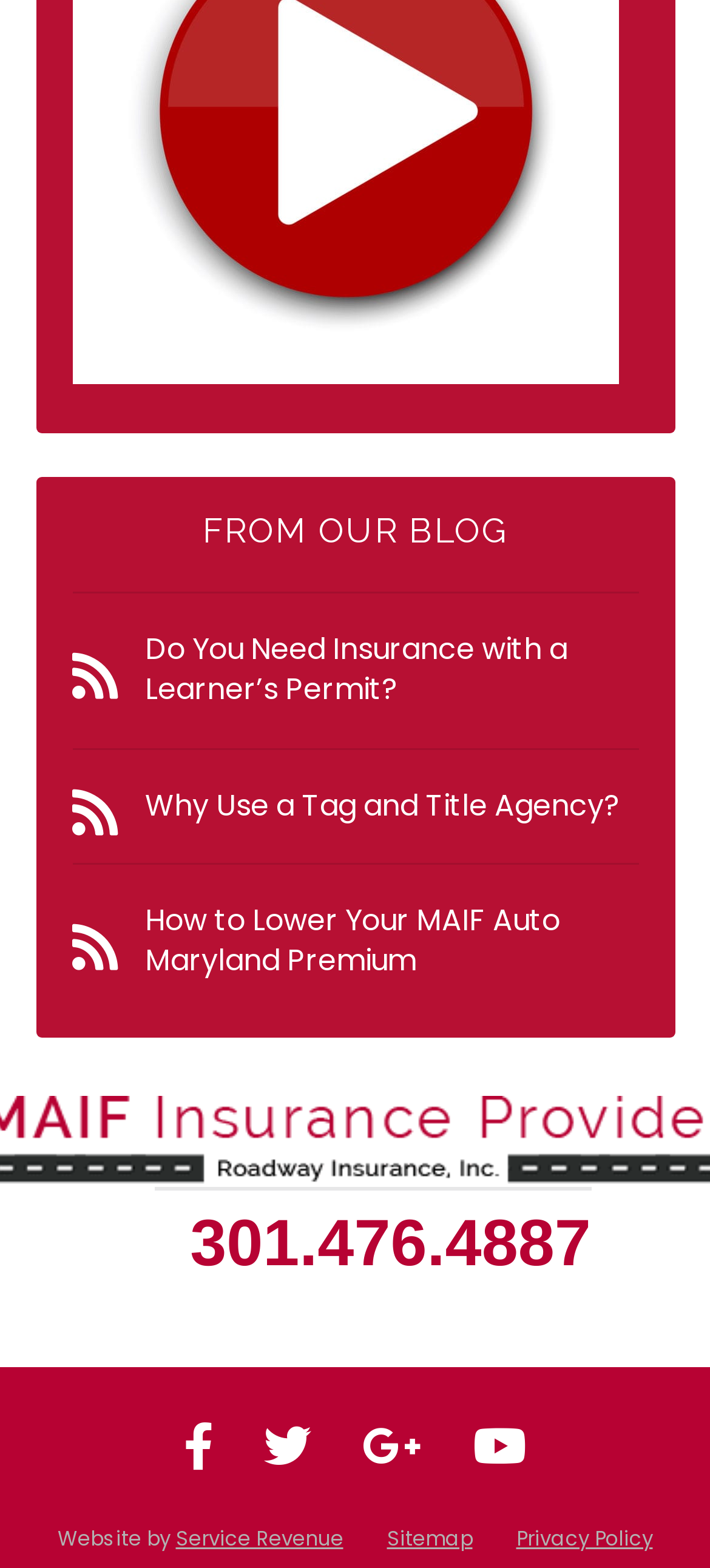Identify the bounding box coordinates of the part that should be clicked to carry out this instruction: "Call the phone number".

[0.268, 0.768, 0.832, 0.816]